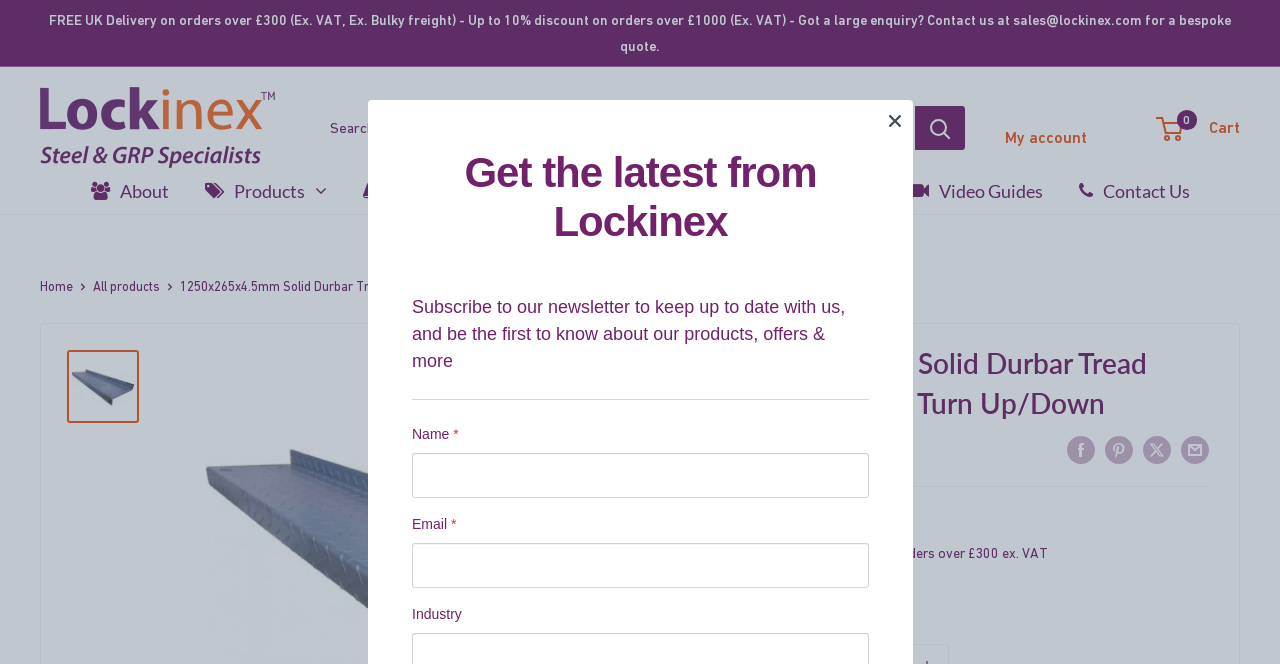Please identify the bounding box coordinates of the region to click in order to complete the given instruction: "Contact us". The coordinates should be four float numbers between 0 and 1, i.e., [left, top, right, bottom].

[0.829, 0.255, 0.943, 0.323]